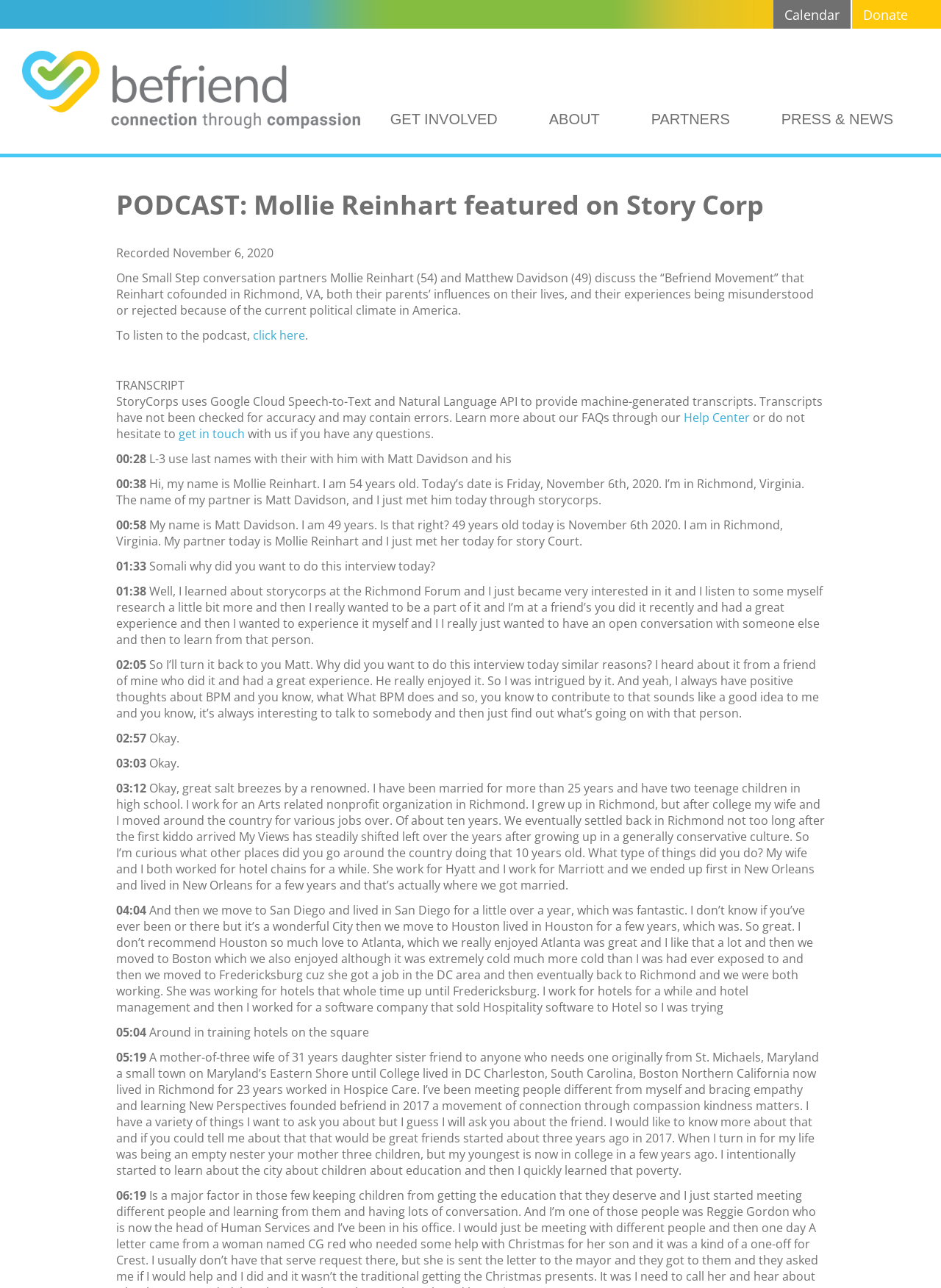Locate the bounding box coordinates of the element I should click to achieve the following instruction: "click the 'Donate' link".

[0.905, 0.0, 0.977, 0.022]